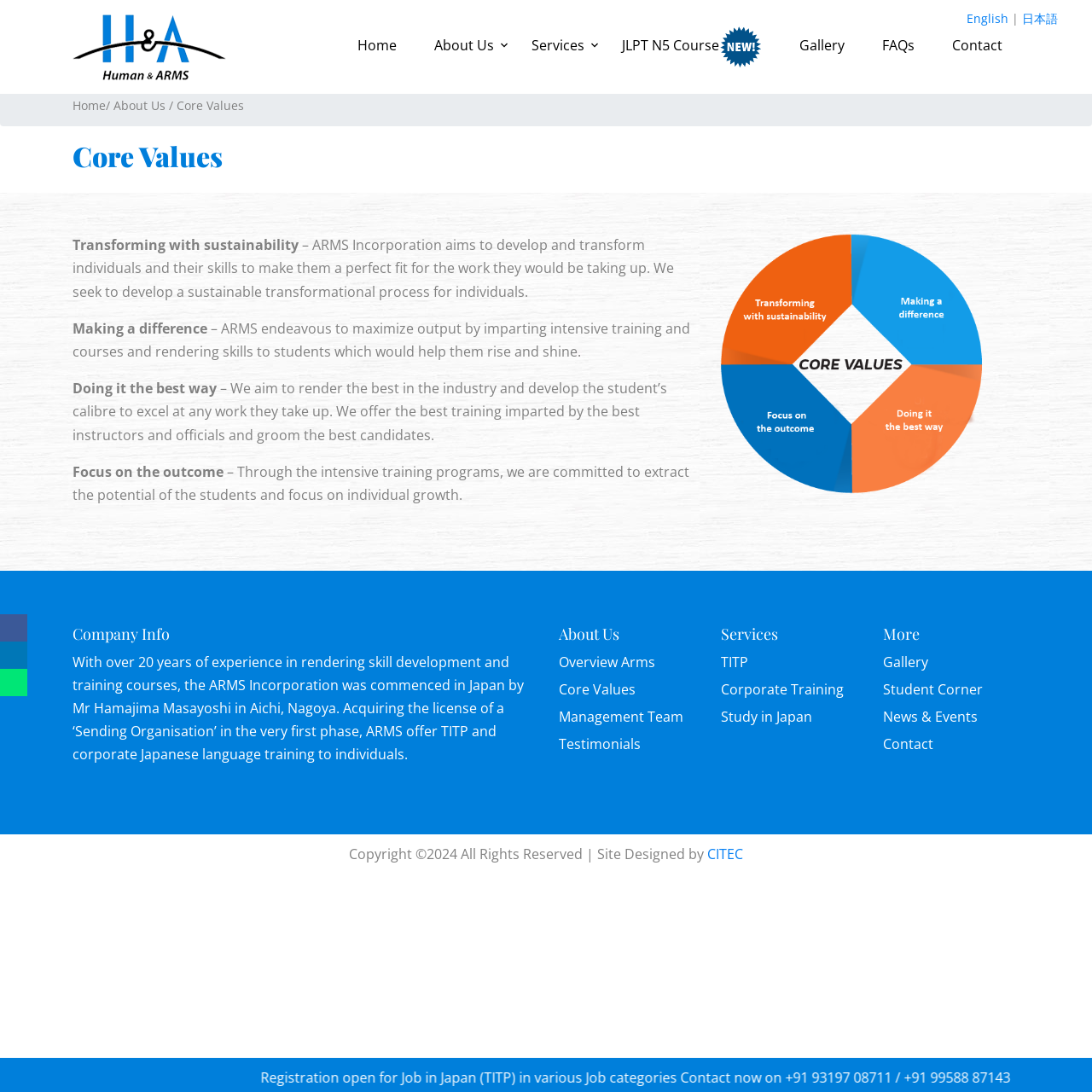Please determine the bounding box coordinates of the element to click on in order to accomplish the following task: "Contact us at +91 93197 08711". Ensure the coordinates are four float numbers ranging from 0 to 1, i.e., [left, top, right, bottom].

[0.676, 0.978, 0.774, 0.995]